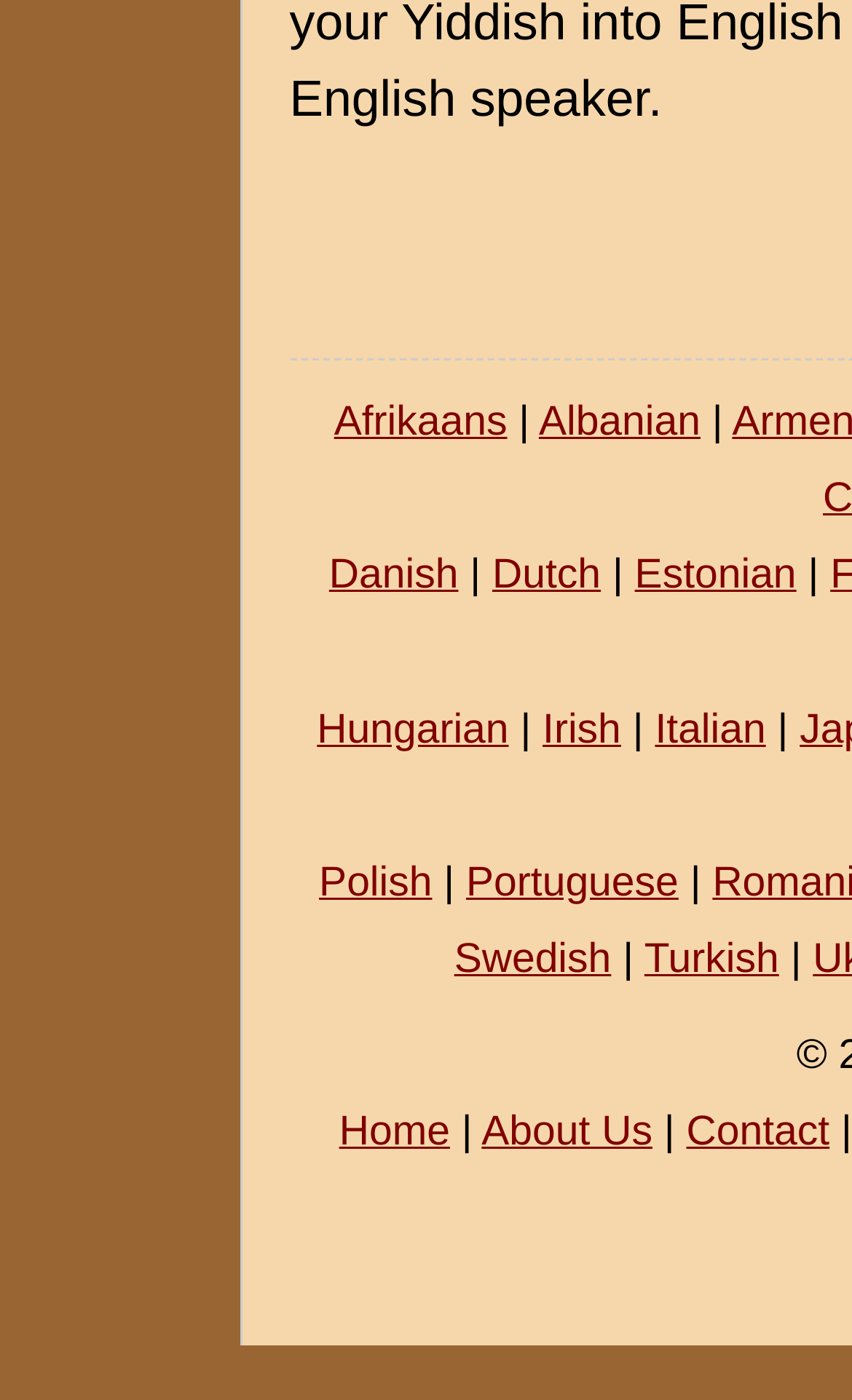Please give a concise answer to this question using a single word or phrase: 
What are the main sections of the webpage?

Home, About Us, Contact